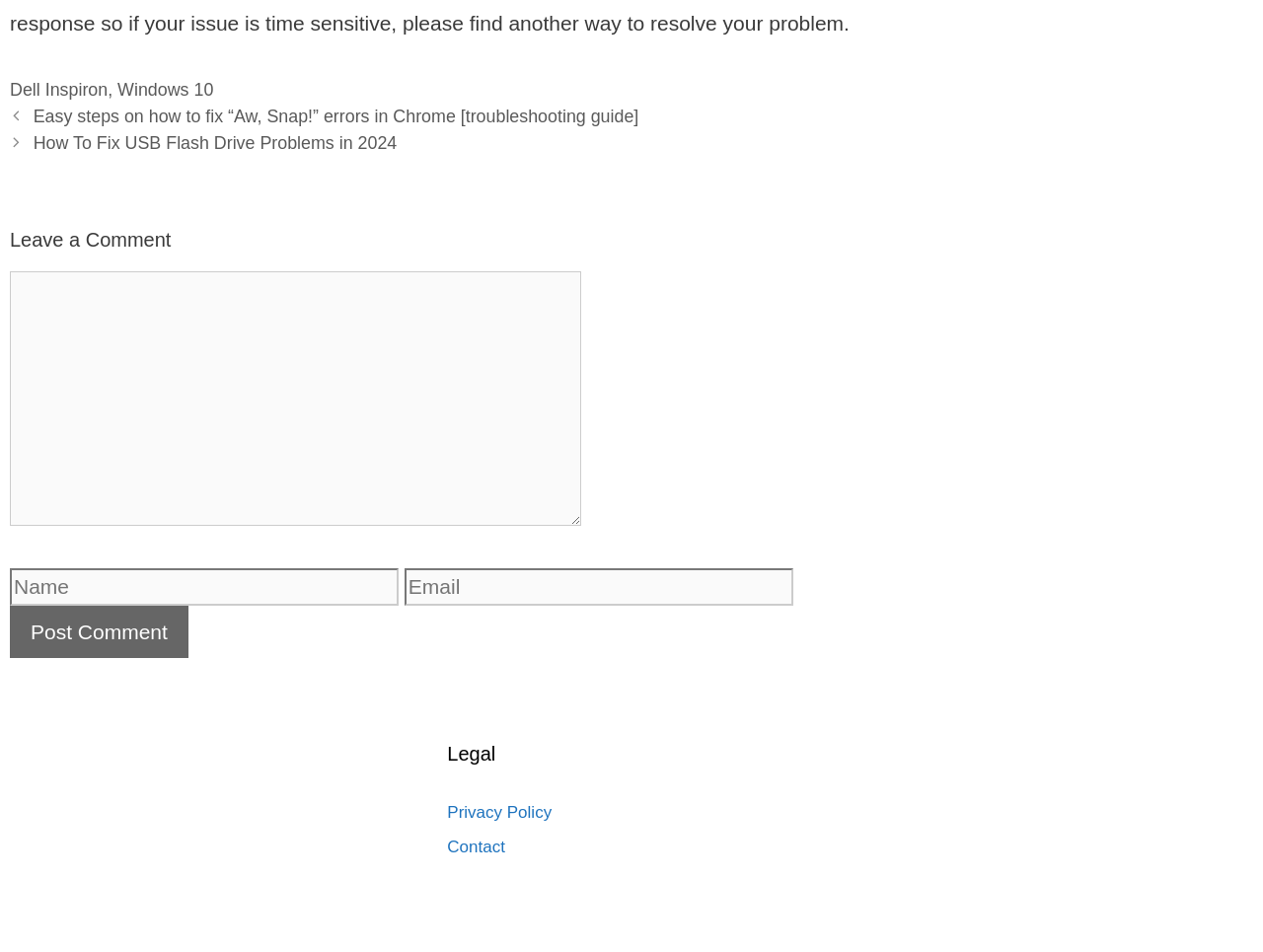What is the topic of the first post?
Provide a concise answer using a single word or phrase based on the image.

Chrome errors